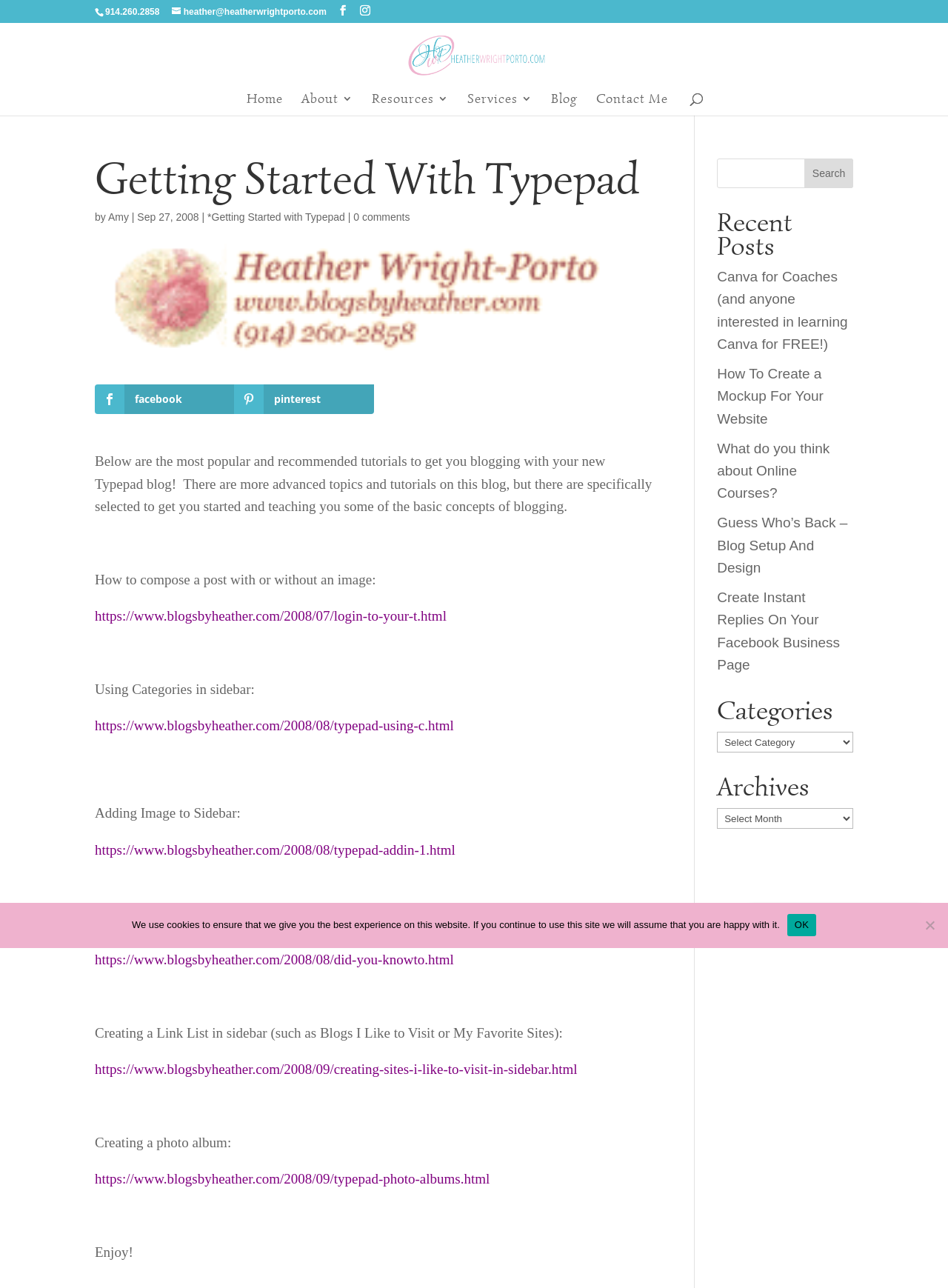What is the topic of the tutorial 'How to compose a post with or without an image:'?
Examine the image and provide an in-depth answer to the question.

I found the tutorial 'How to compose a post with or without an image:' in the main content section of the webpage, which suggests that it is related to blogging. The topic of the tutorial is likely about composing blog posts with or without images.